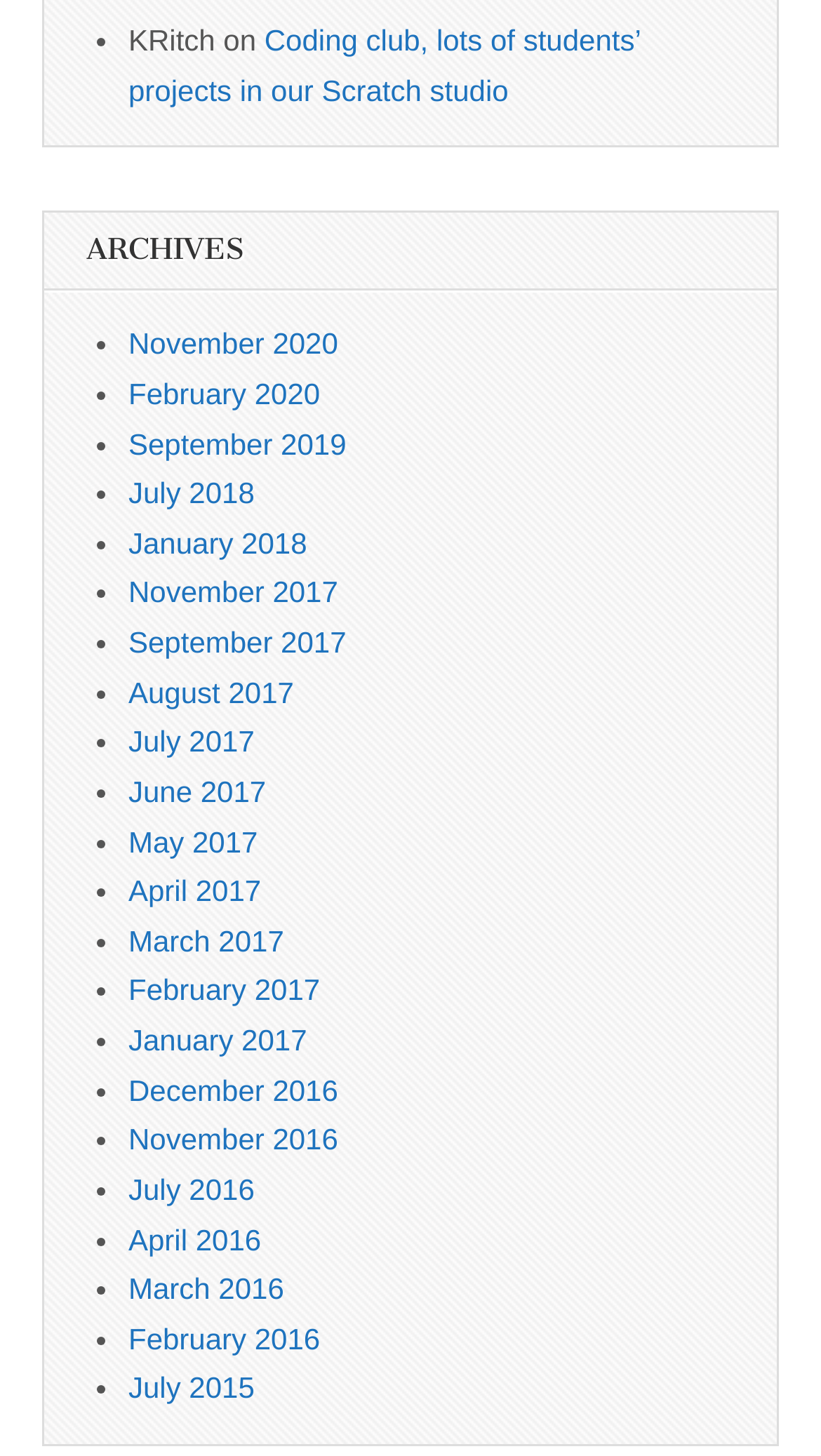Determine the bounding box coordinates of the clickable element to achieve the following action: 'Check July 2016 archives'. Provide the coordinates as four float values between 0 and 1, formatted as [left, top, right, bottom].

[0.156, 0.805, 0.31, 0.828]